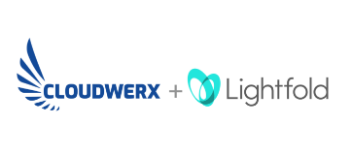What design is featured in Lightfold's logo?
Refer to the image and give a detailed answer to the question.

According to the caption, Lightfold's logo is presented in a softer aqua color, with a heart design that suggests connection and collaboration.